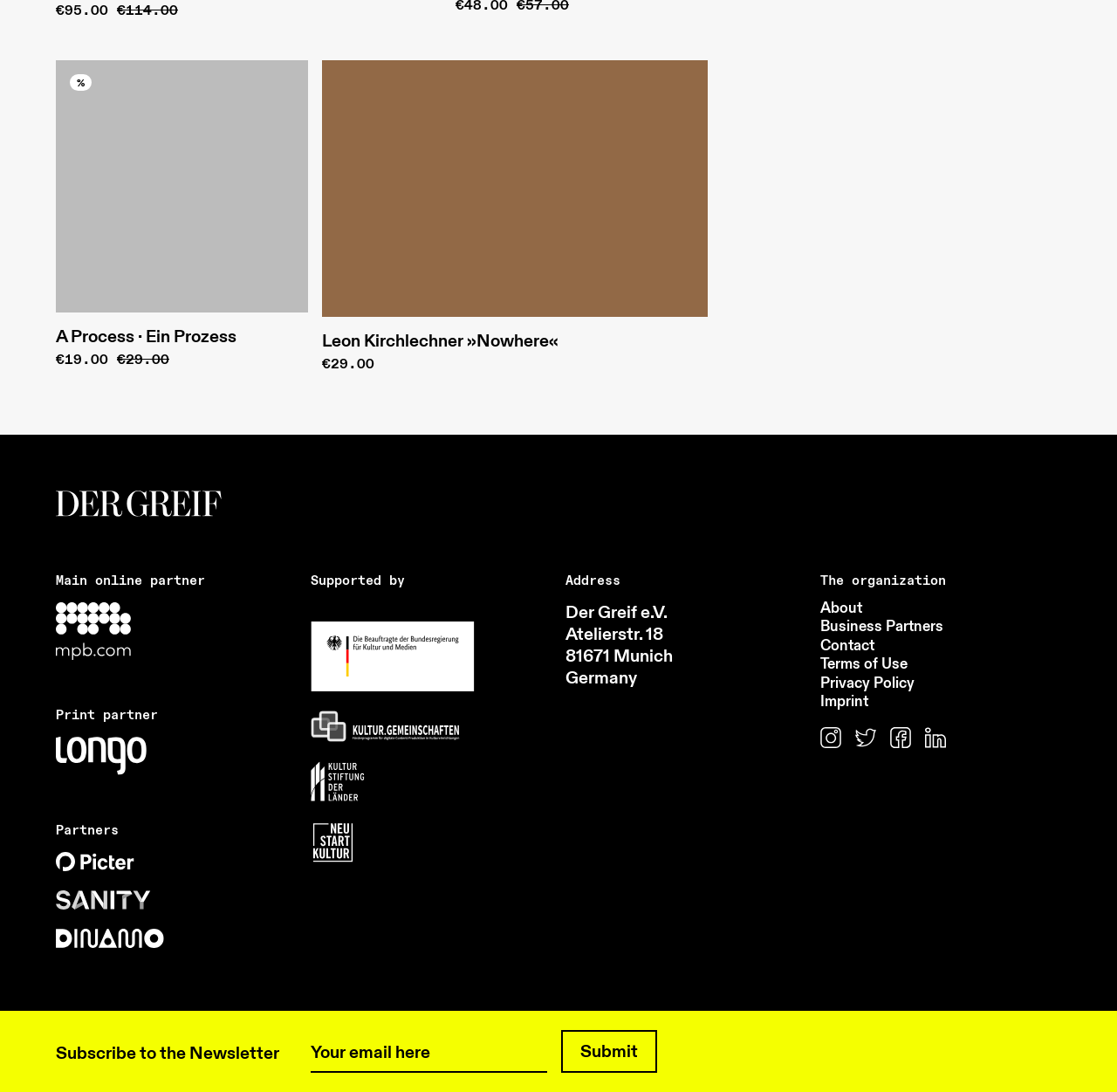Please specify the bounding box coordinates of the clickable region necessary for completing the following instruction: "Enter your email address". The coordinates must consist of four float numbers between 0 and 1, i.e., [left, top, right, bottom].

[0.278, 0.943, 0.49, 0.983]